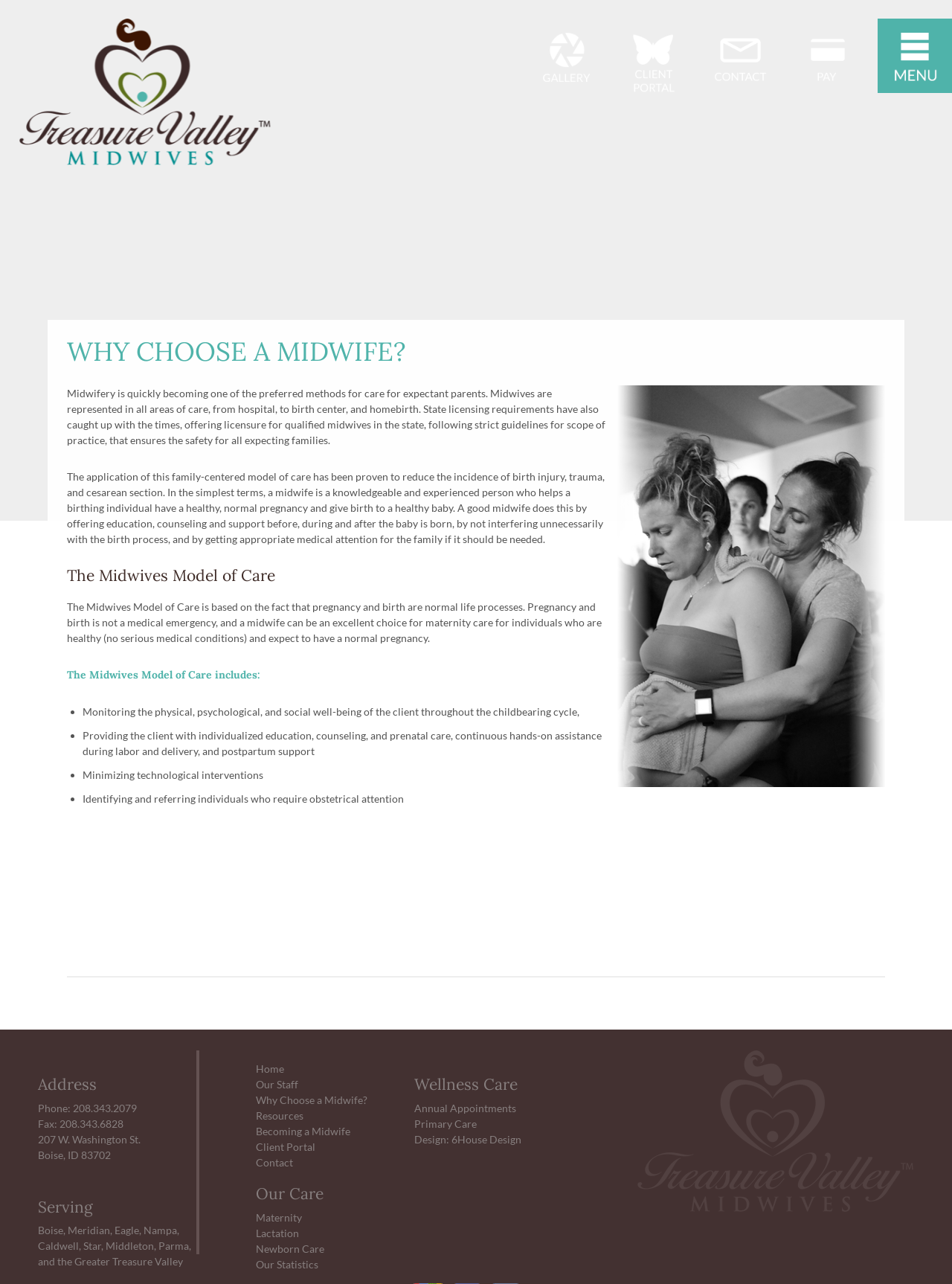What is the address of Treasure Valley Midwives?
Please provide a comprehensive and detailed answer to the question.

The address of Treasure Valley Midwives can be found at the bottom of the webpage, under the 'Address' heading, which lists the street address, city, state, and zip code.